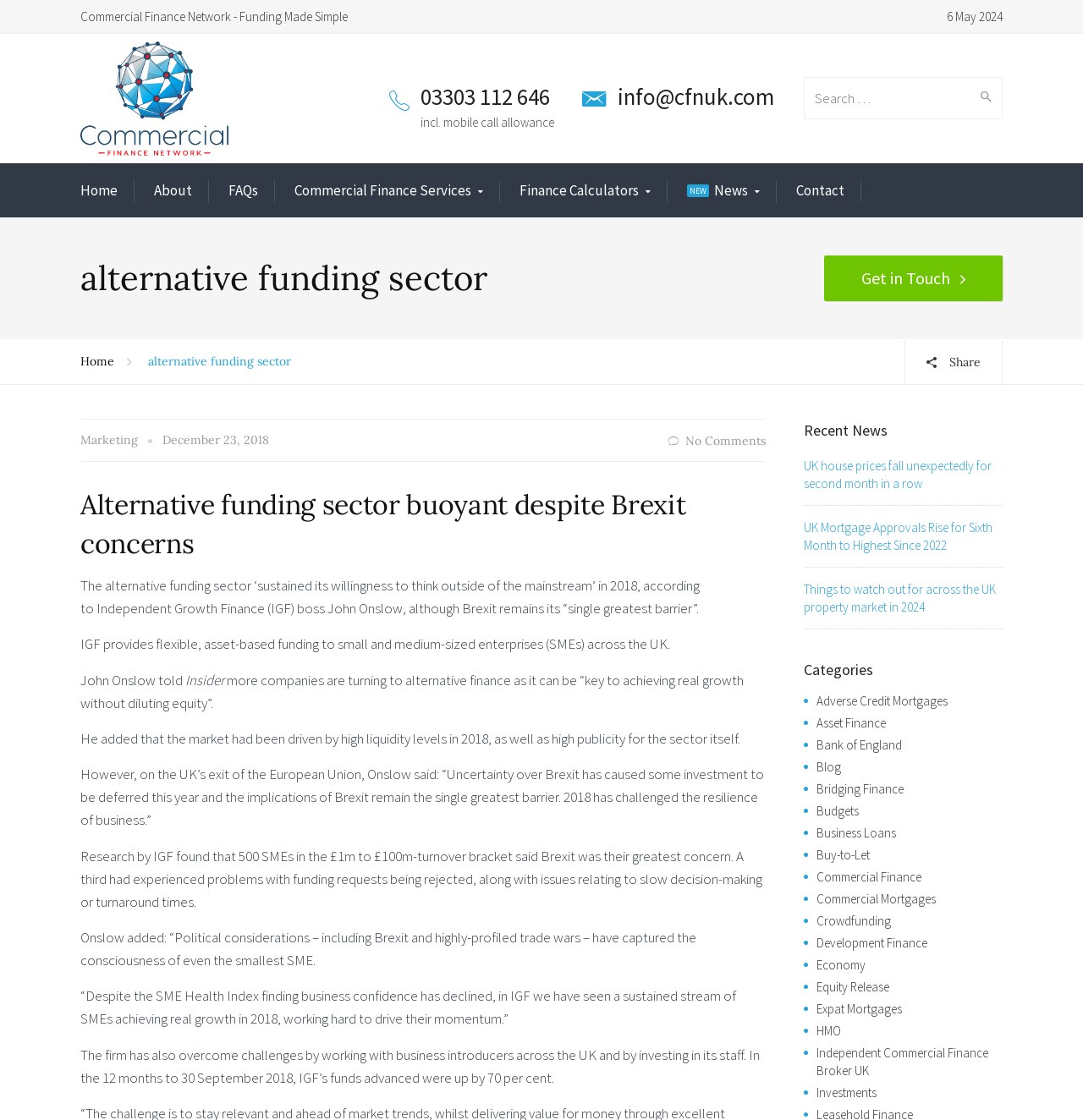Given the description "Independent Commercial Finance Broker UK", provide the bounding box coordinates of the corresponding UI element.

[0.754, 0.933, 0.912, 0.964]